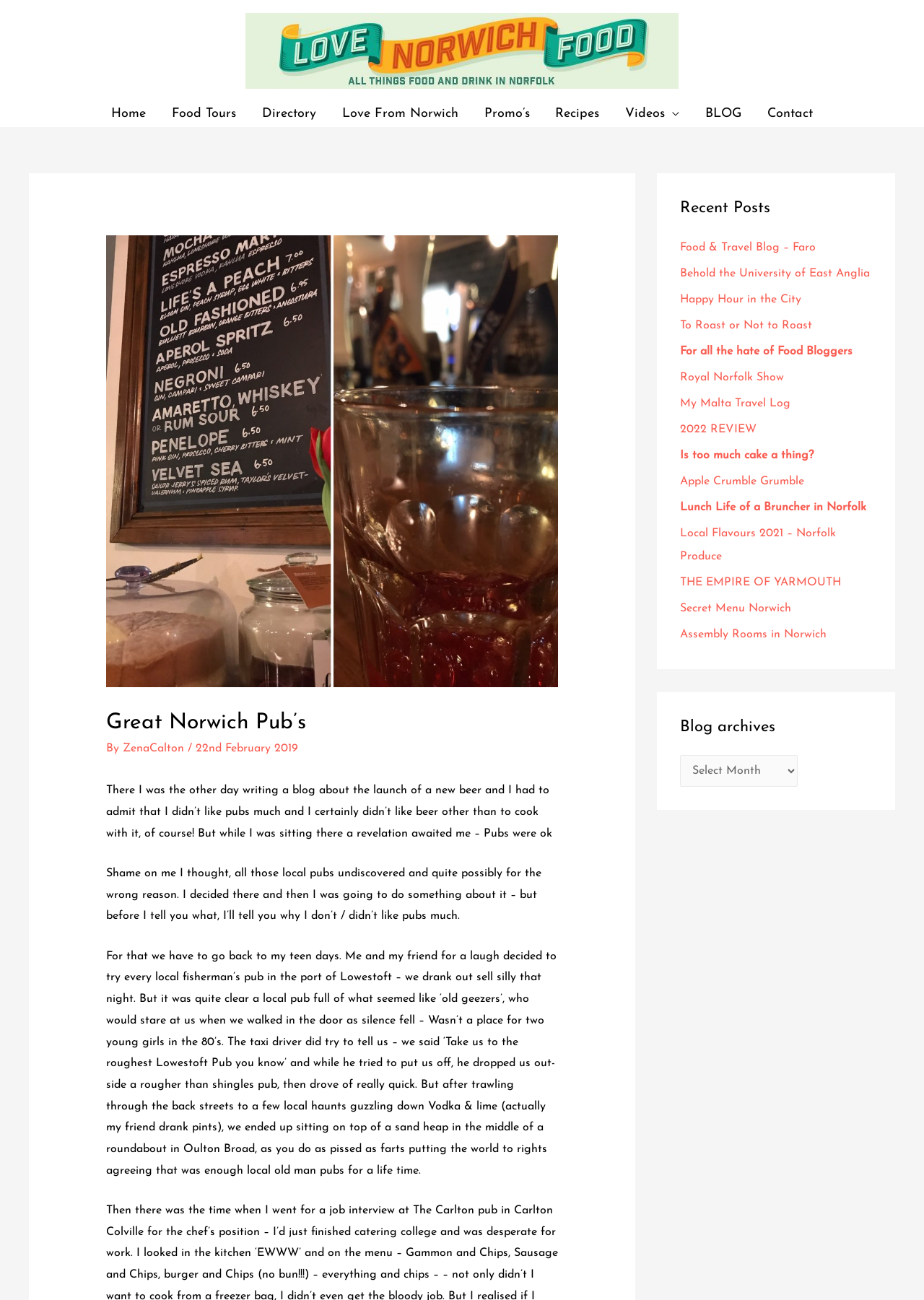Determine the bounding box coordinates for the clickable element to execute this instruction: "Check out the 'Recent Posts' section". Provide the coordinates as four float numbers between 0 and 1, i.e., [left, top, right, bottom].

[0.736, 0.151, 0.944, 0.169]